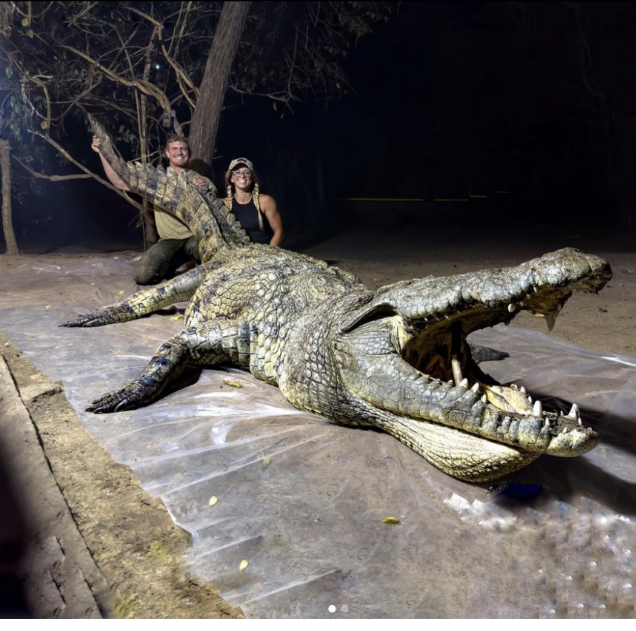Is the scene set during the daytime?
Please give a well-detailed answer to the question.

The caption specifically mentions that the scene is set in a nighttime setting, which suggests that the image was taken at night.